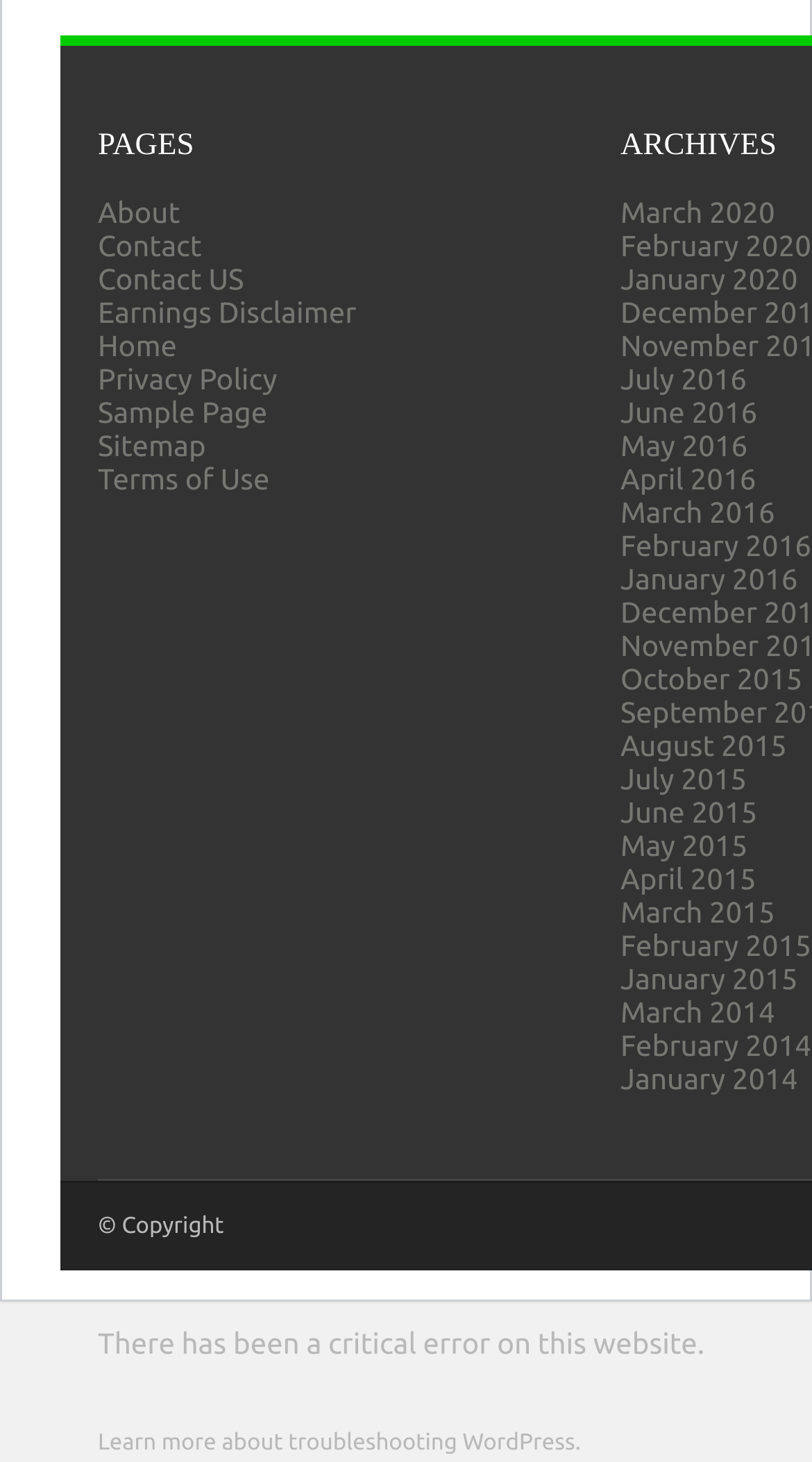What is the error message displayed on the webpage?
Examine the image and provide an in-depth answer to the question.

I found a StaticText element with the text 'There has been a critical error on this website.' on the webpage, with a bounding box coordinate of [0.121, 0.907, 0.868, 0.93]. This indicates that a critical error has occurred on the website.